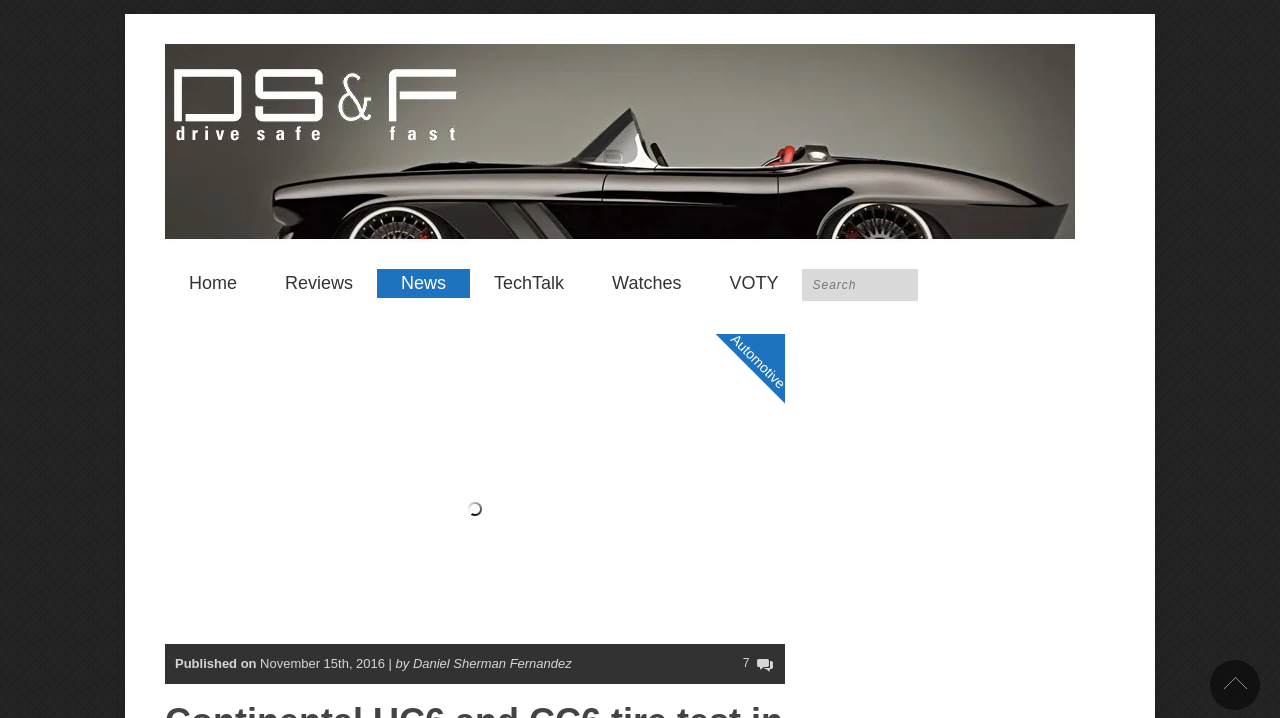Please specify the bounding box coordinates of the clickable section necessary to execute the following command: "Click on the logo".

[0.129, 0.061, 0.852, 0.343]